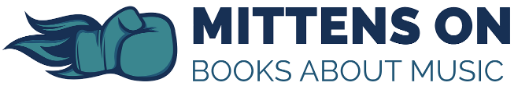Use the details in the image to answer the question thoroughly: 
What is the subject matter of the books published?

The subject matter of the books published is music because the caption states that the publishing house is dedicated to producing captivating books about music, and the logo features the phrase 'BOOKS ABOUT MUSIC'.